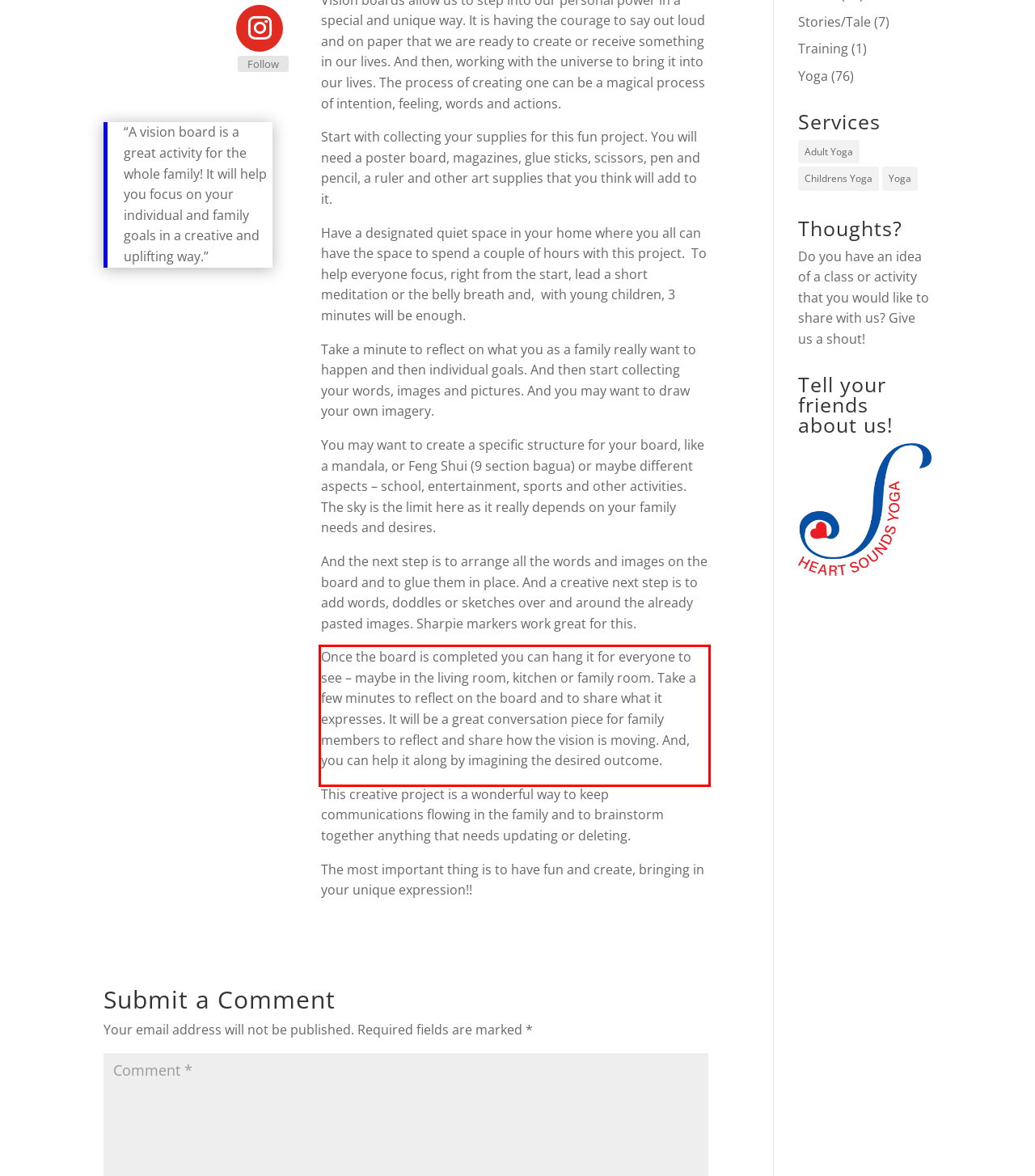By examining the provided screenshot of a webpage, recognize the text within the red bounding box and generate its text content.

Once the board is completed you can hang it for everyone to see – maybe in the living room, kitchen or family room. Take a few minutes to reflect on the board and to share what it expresses. It will be a great conversation piece for family members to reflect and share how the vision is moving. And, you can help it along by imagining the desired outcome.